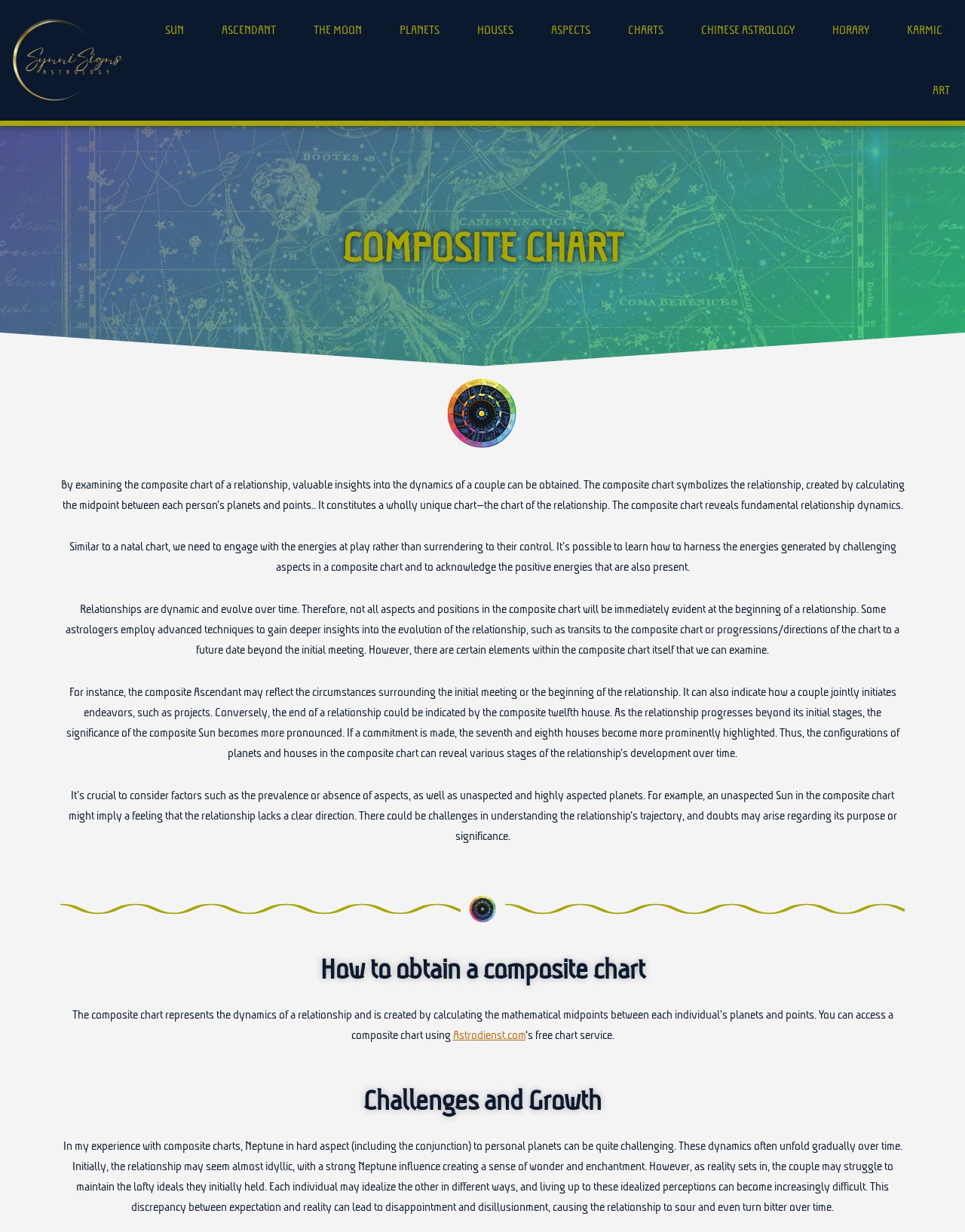Predict the bounding box of the UI element based on this description: "The Moon".

[0.309, 0.0, 0.398, 0.049]